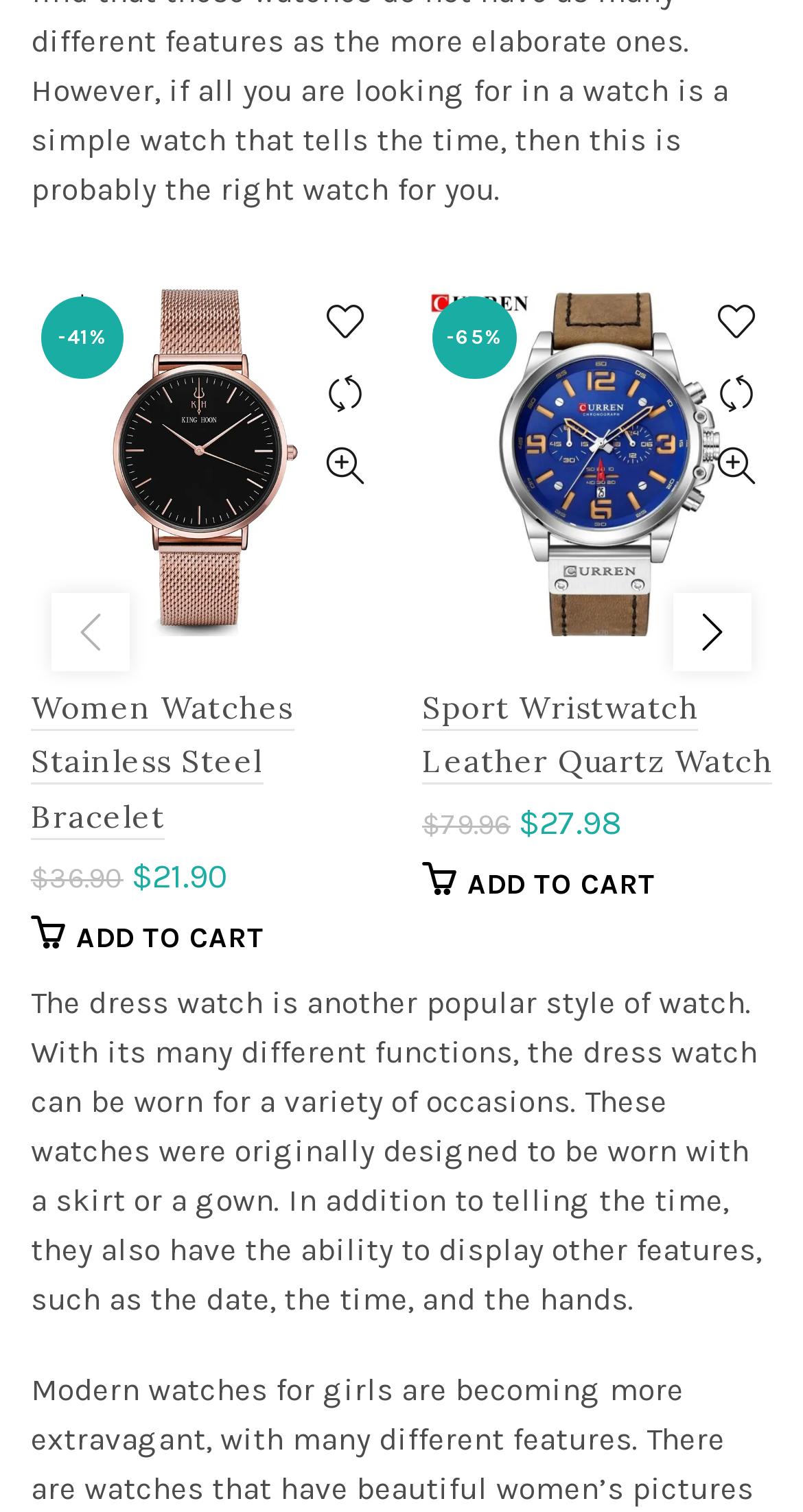Determine the bounding box coordinates of the region to click in order to accomplish the following instruction: "View product details of Sport Wristwatch Leather Quartz Watch". Provide the coordinates as four float numbers between 0 and 1, specifically [left, top, right, bottom].

[0.526, 0.189, 0.962, 0.421]